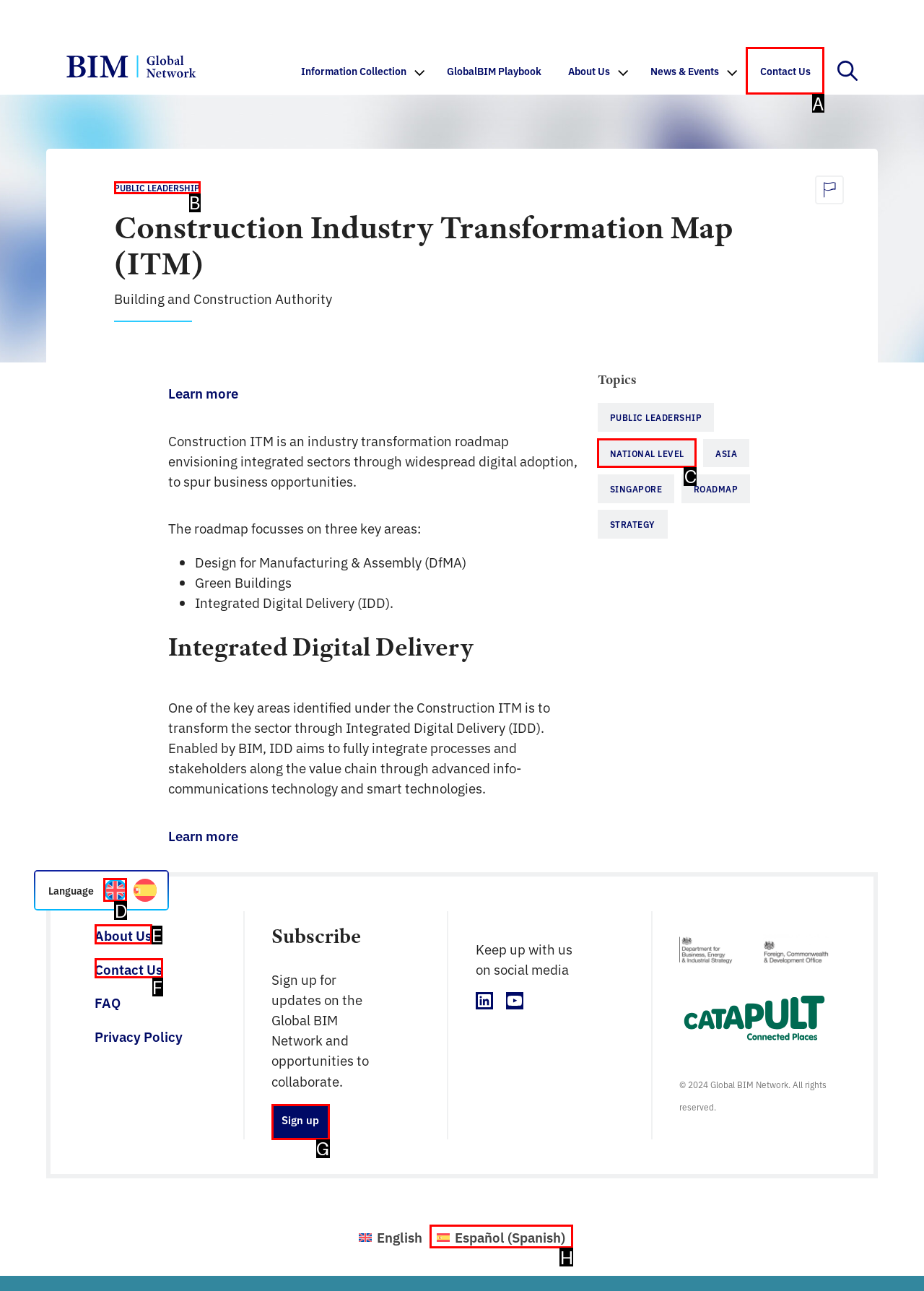Choose the HTML element that should be clicked to accomplish the task: Switch to Español (Spanish) language. Answer with the letter of the chosen option.

H